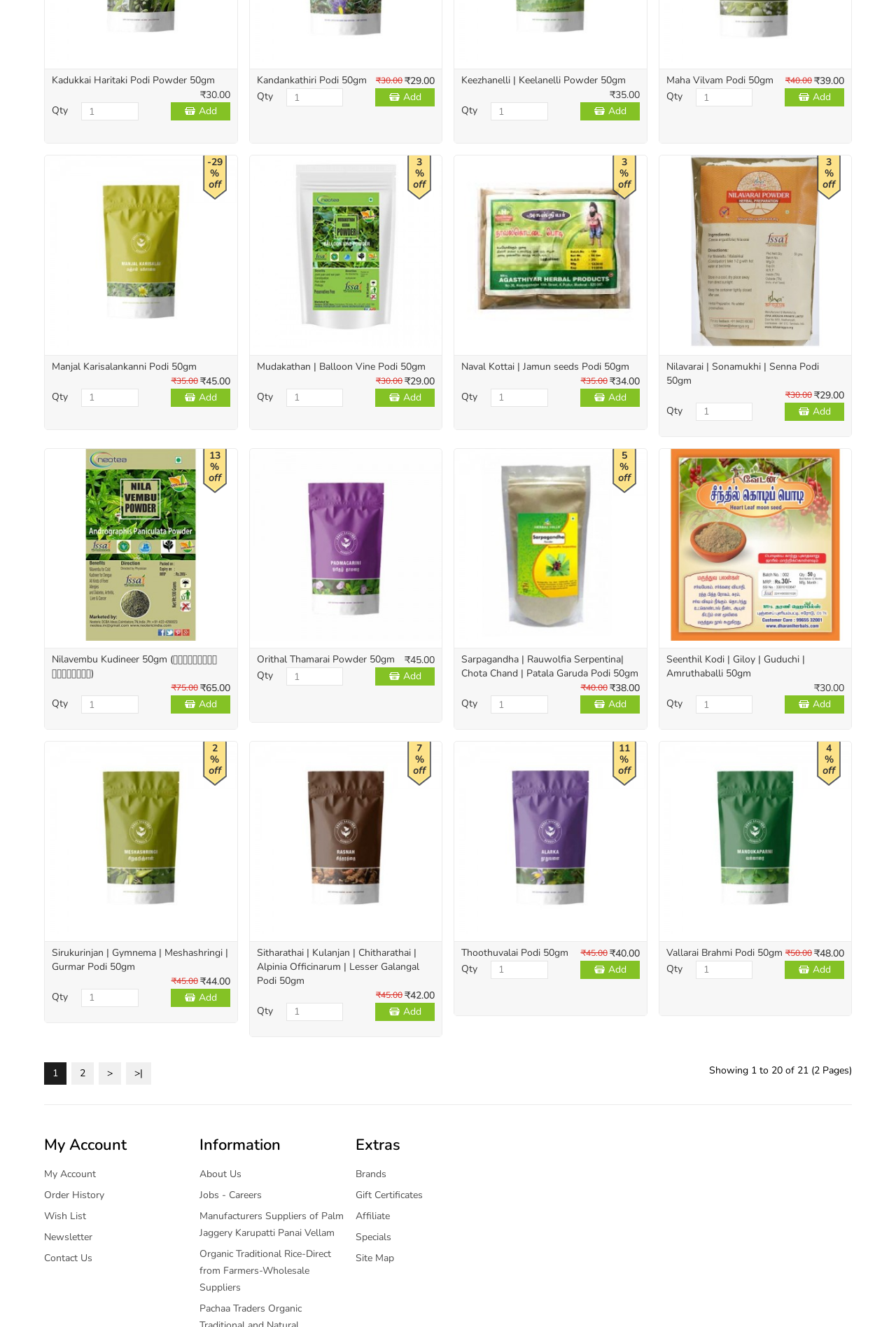Find the coordinates for the bounding box of the element with this description: "parent_node: 3".

[0.279, 0.117, 0.493, 0.262]